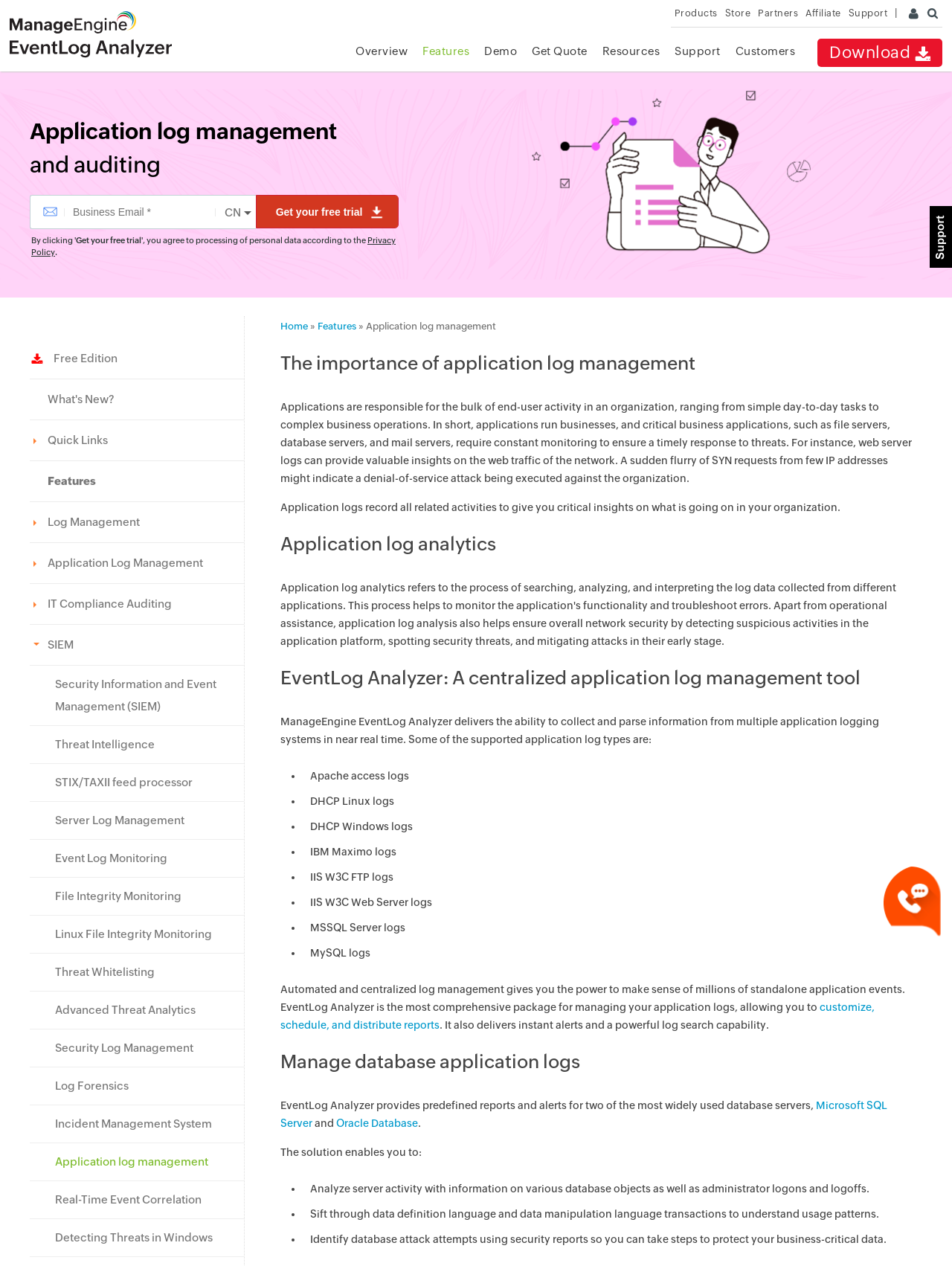Could you highlight the region that needs to be clicked to execute the instruction: "Read about the importance of application log management"?

[0.295, 0.277, 0.96, 0.297]